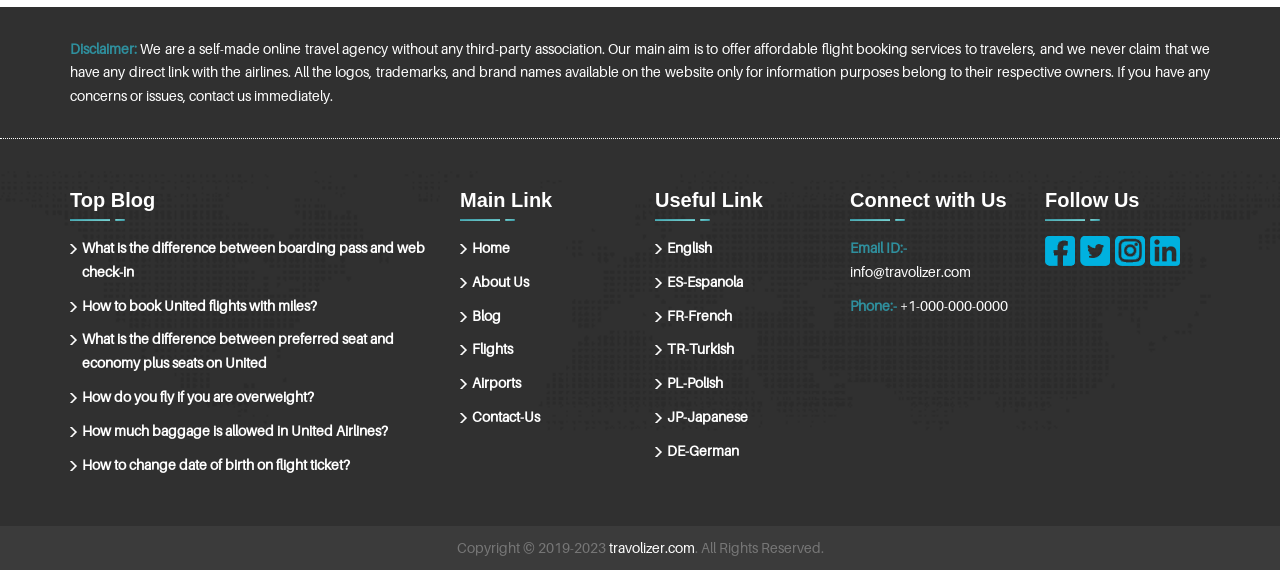Please identify the bounding box coordinates of the area that needs to be clicked to fulfill the following instruction: "Visit blog."

[0.359, 0.533, 0.391, 0.574]